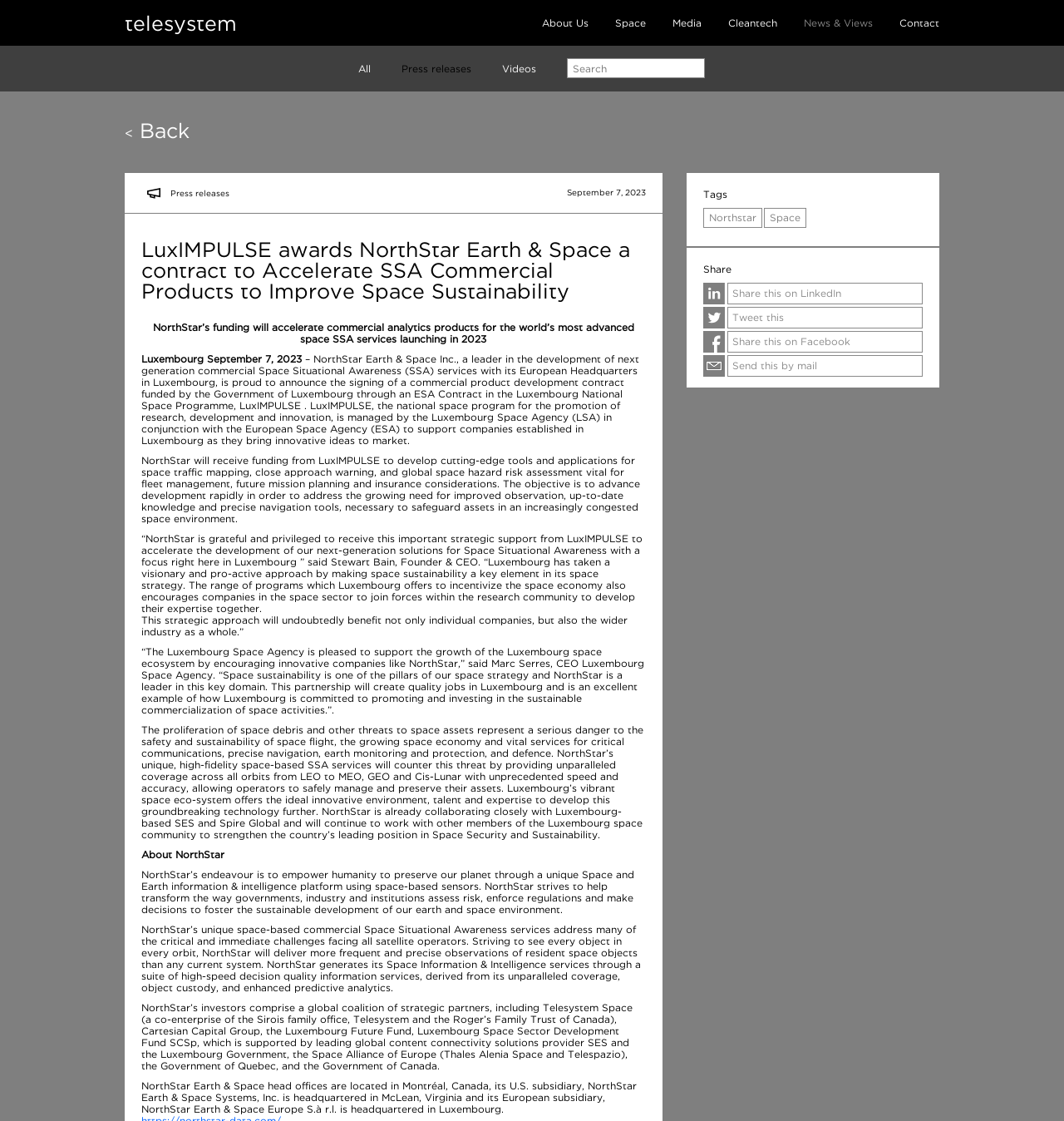Refer to the screenshot and answer the following question in detail:
What is the company that received funding from LuxIMPULSE?

I found this answer by reading the text in the webpage, specifically the sentence 'NorthStar Earth & Space Inc., a leader in the development of next generation commercial Space Situational Awareness (SSA) services with its European Headquarters in Luxembourg, is proud to announce the signing of a commercial product development contract funded by the Government of Luxembourg through an ESA Contract in the Luxembourg National Space Programme, LuxIMPULSE.'